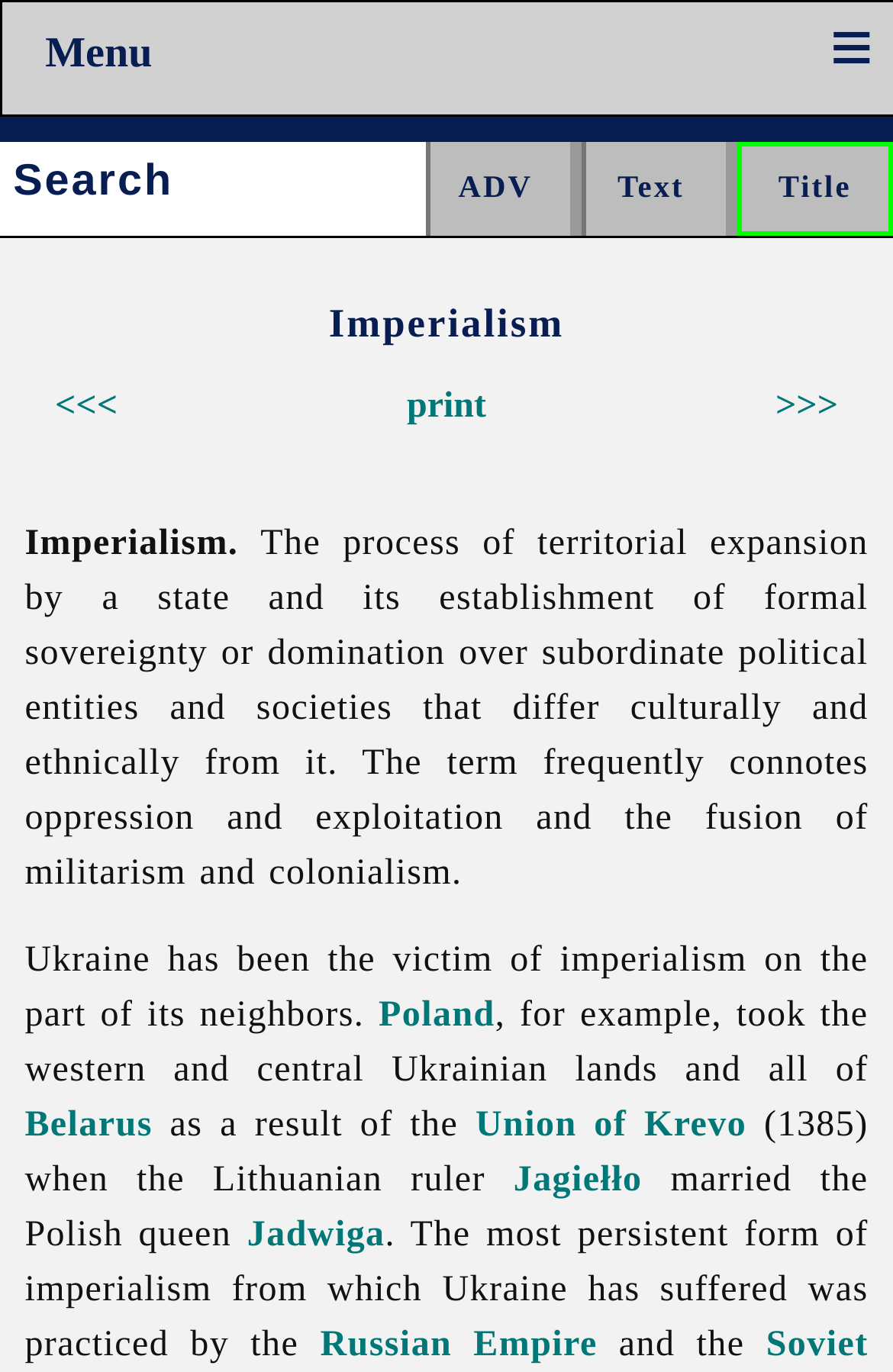Determine the bounding box for the described UI element: "Russian Empire".

[0.358, 0.966, 0.669, 0.994]